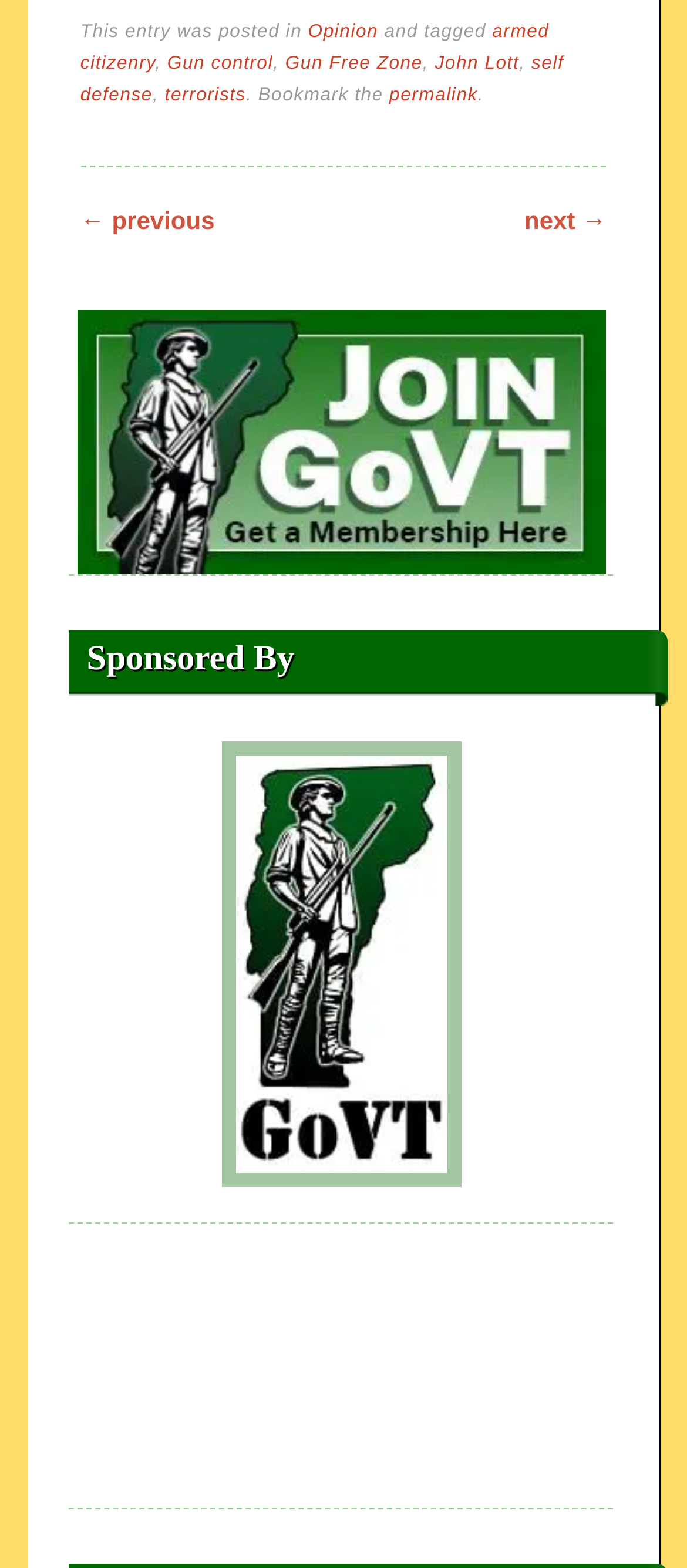What is the category of this post? From the image, respond with a single word or brief phrase.

Opinion